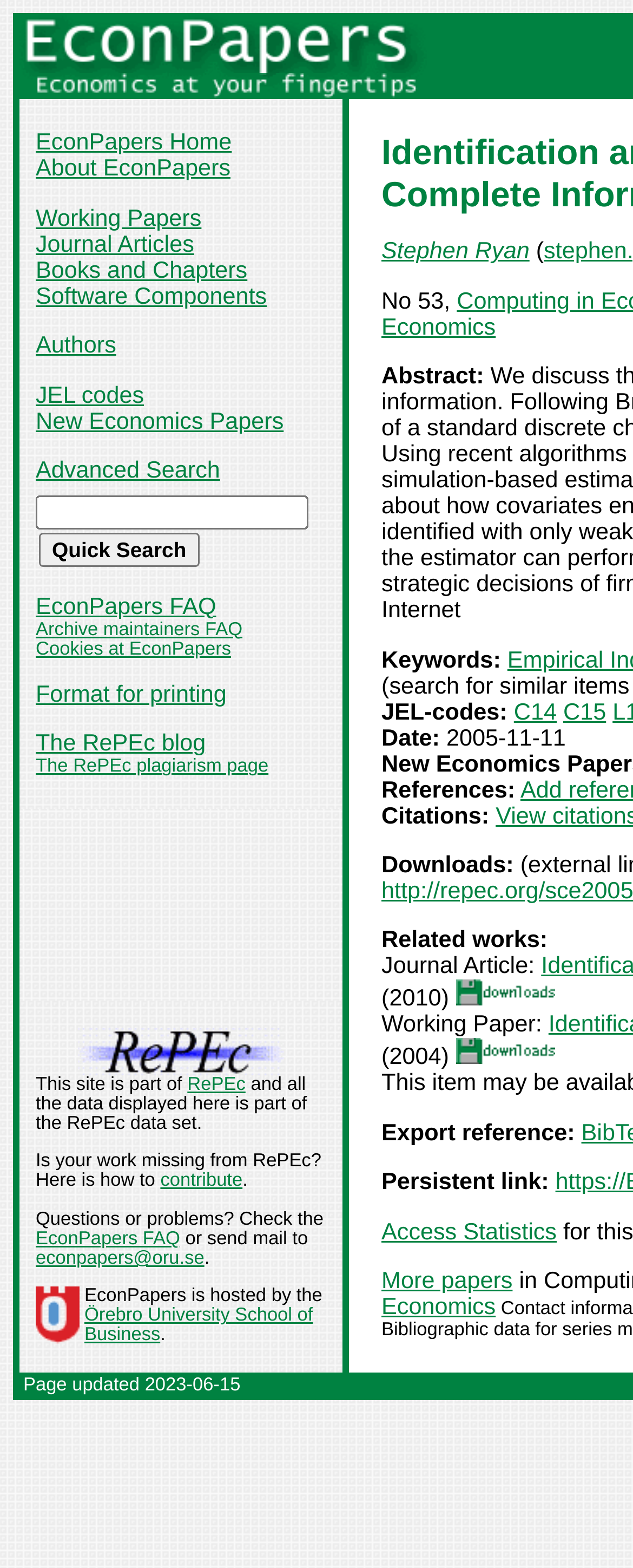Identify the bounding box coordinates of the clickable region required to complete the instruction: "Search for papers". The coordinates should be given as four float numbers within the range of 0 and 1, i.e., [left, top, right, bottom].

[0.062, 0.34, 0.315, 0.362]